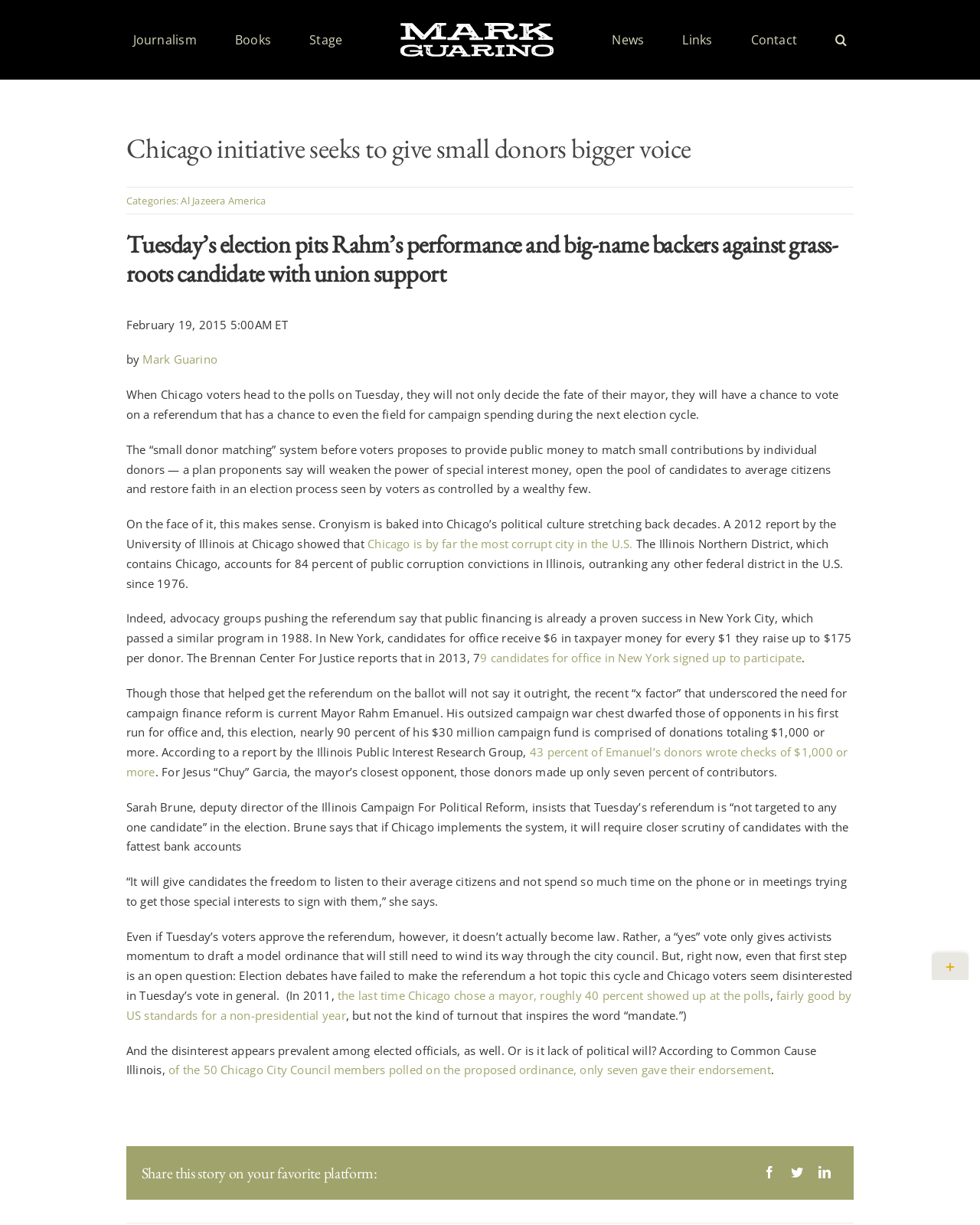Can you locate the main headline on this webpage and provide its text content?

Chicago initiative seeks to give small donors bigger voice